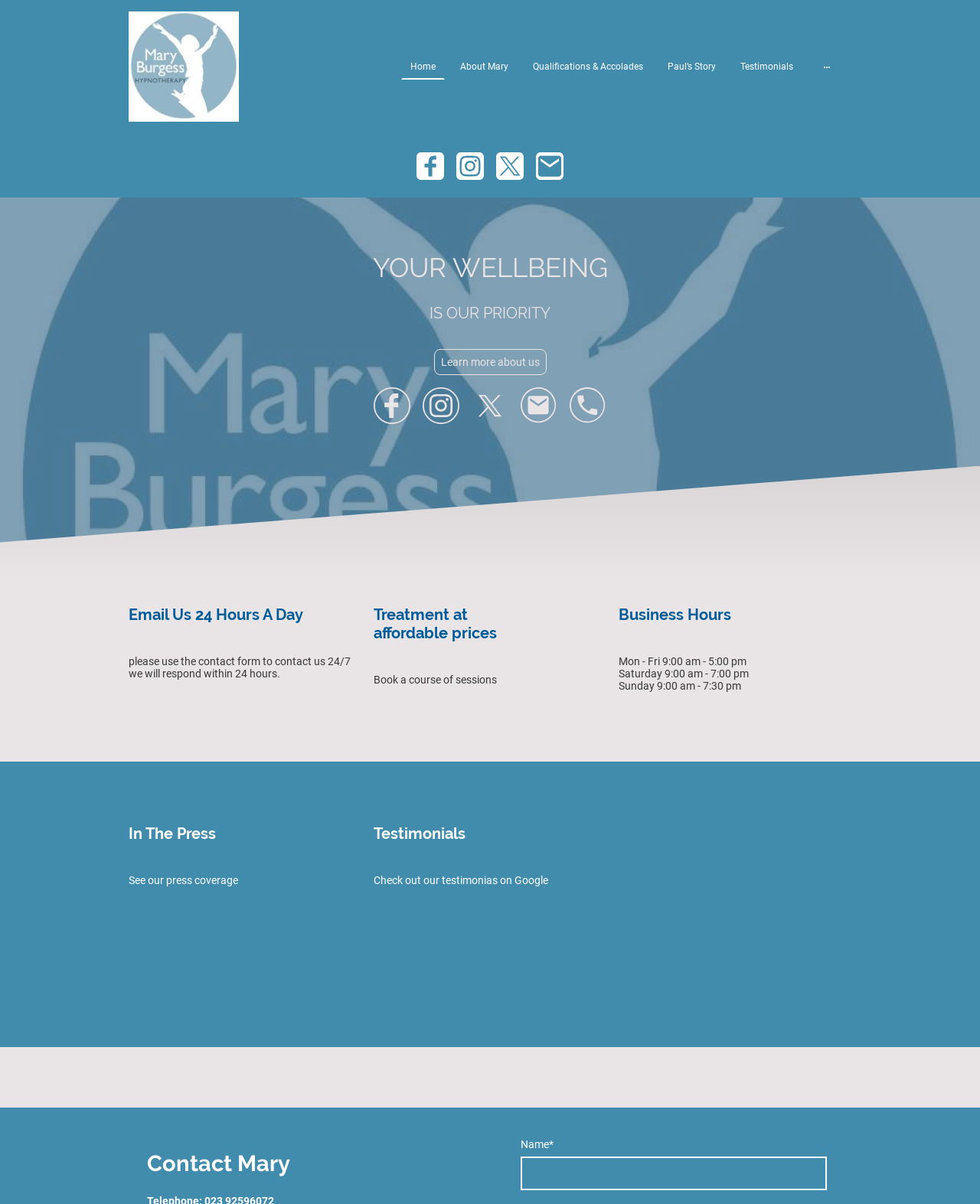Please locate the bounding box coordinates of the element that should be clicked to complete the given instruction: "Click on the 'Home' link".

[0.411, 0.046, 0.452, 0.065]